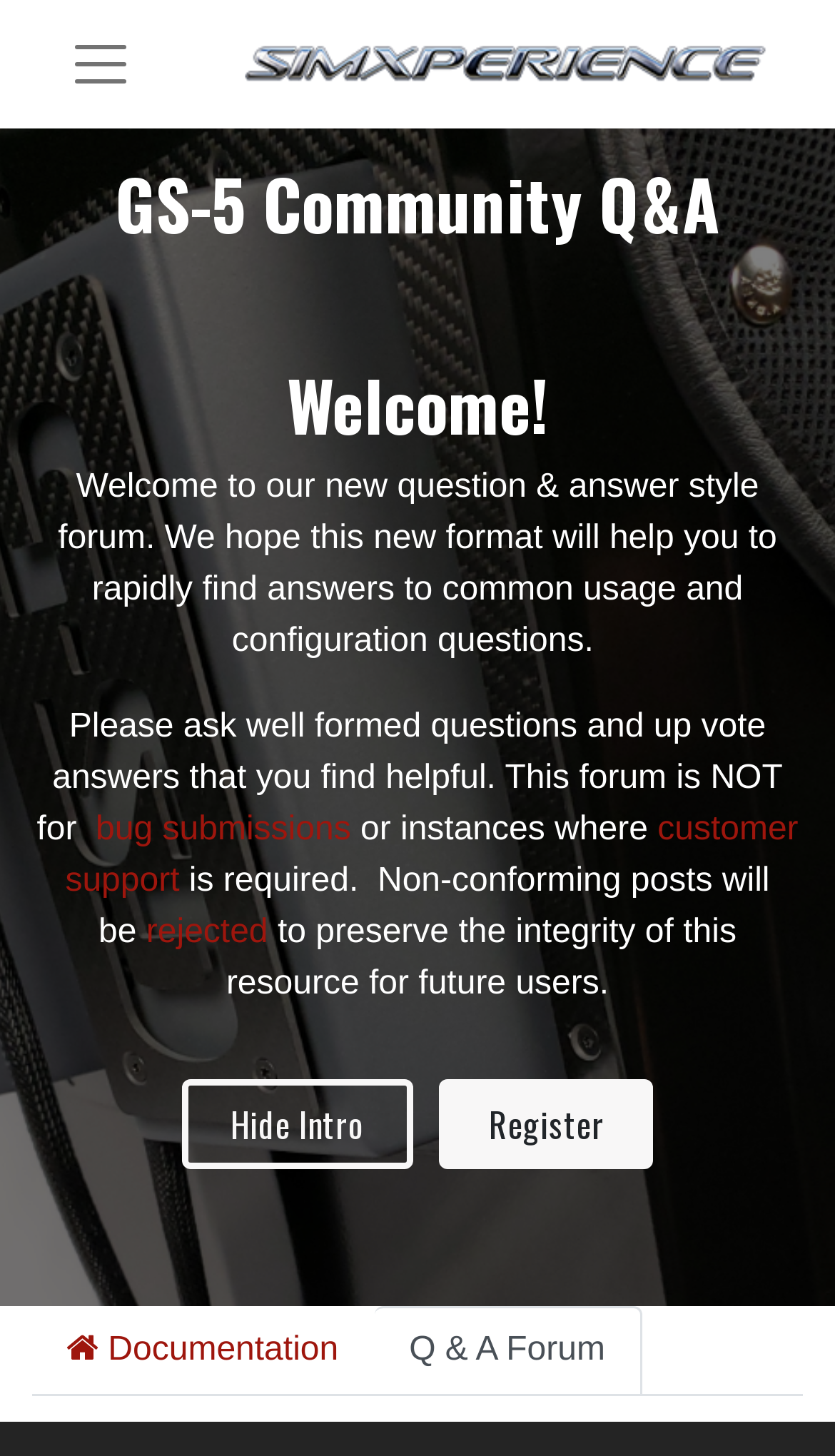Identify the text that serves as the heading for the webpage and generate it.

GS-5 Community Q&A